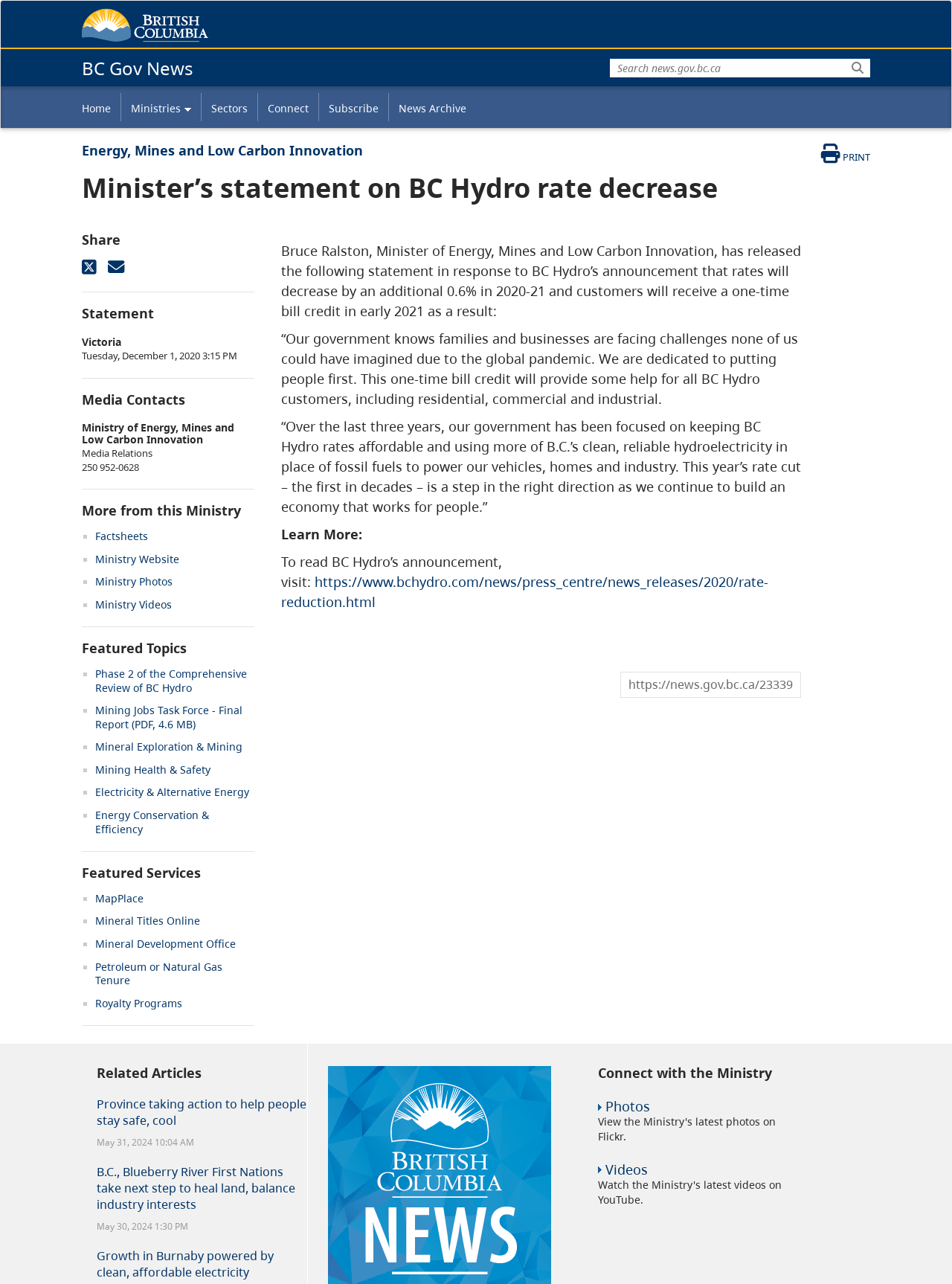Answer the following inquiry with a single word or phrase:
What is the topic of the featured topics section?

Energy and mining